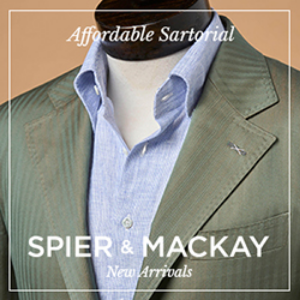Use a single word or phrase to answer the question:
What is the brand's commitment?

Providing high-quality, fashionable clothing at accessible prices